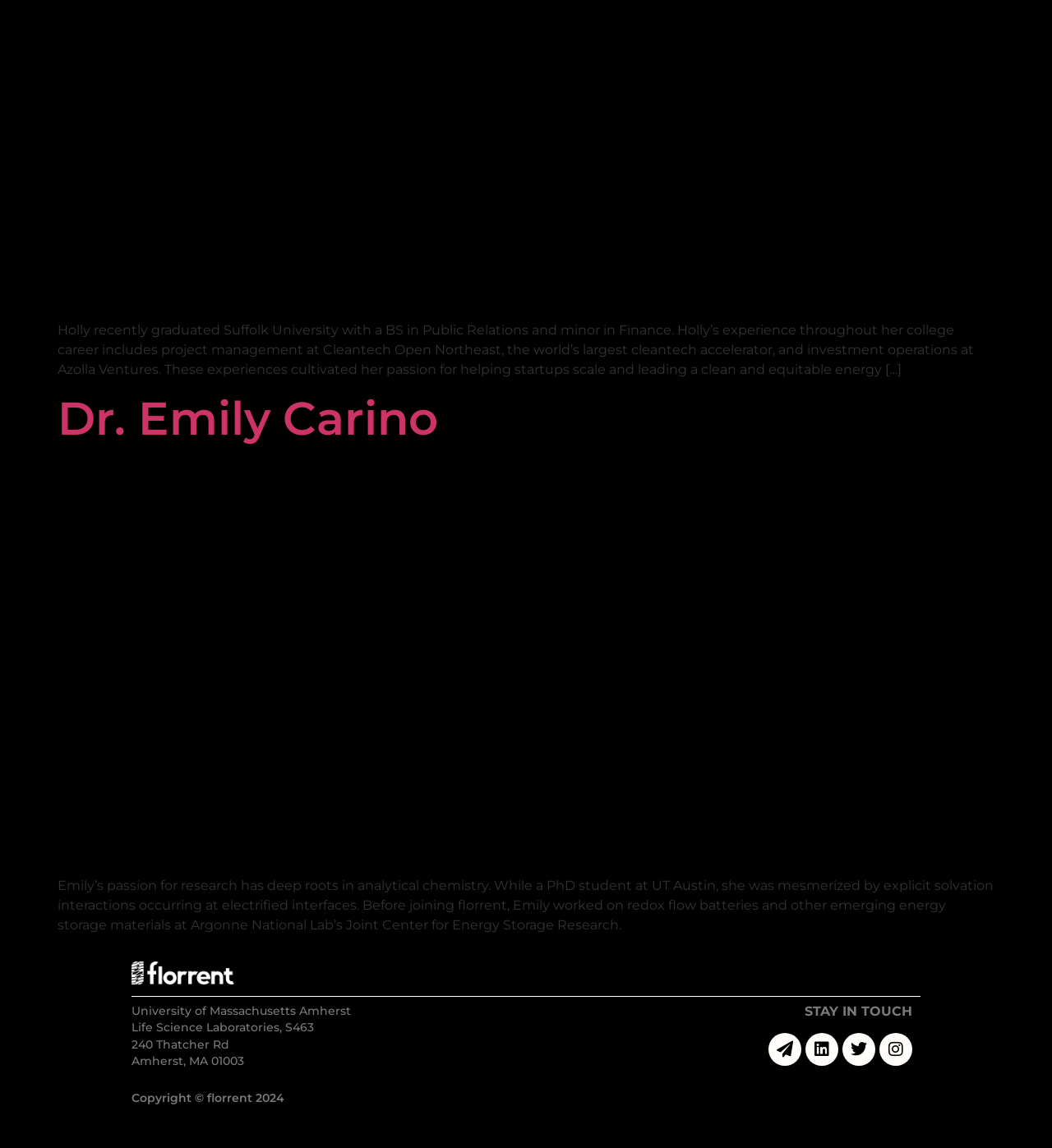Answer the question below with a single word or a brief phrase: 
Where did Dr. Emily Carino work before joining florrent?

Argonne National Lab